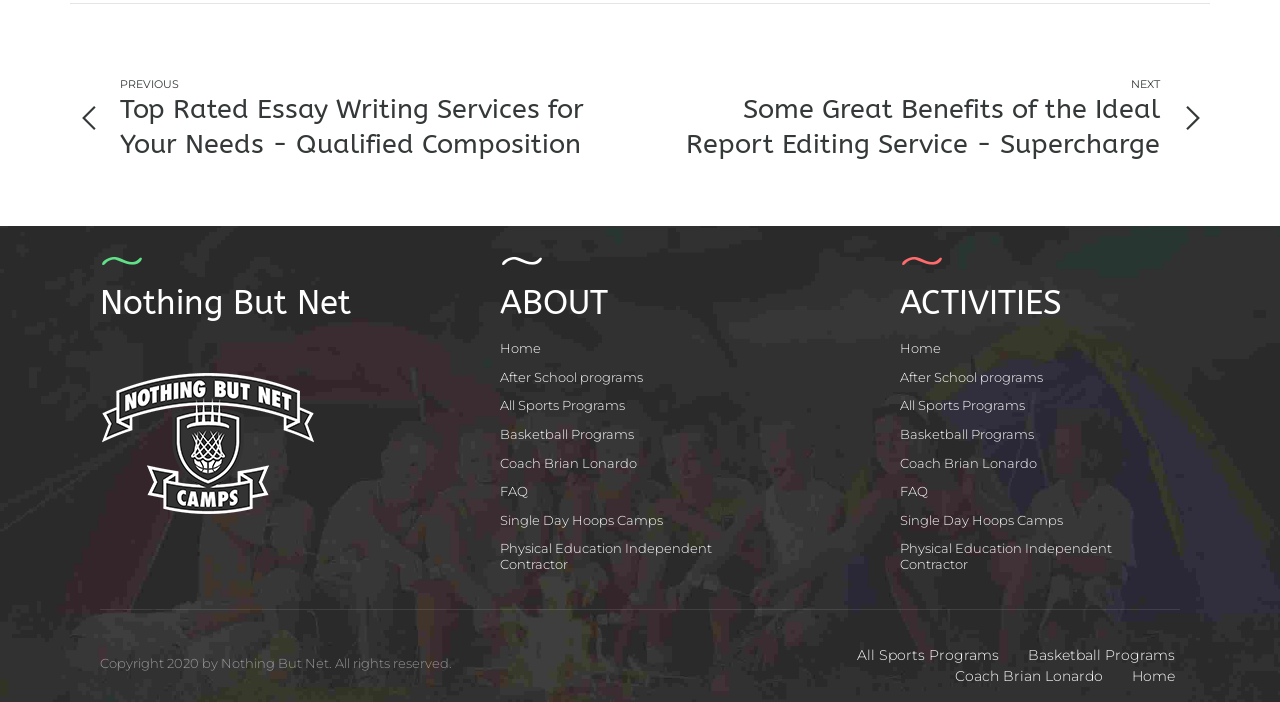Locate the bounding box of the UI element defined by this description: "FAQ". The coordinates should be given as four float numbers between 0 and 1, formatted as [left, top, right, bottom].

[0.391, 0.688, 0.416, 0.711]